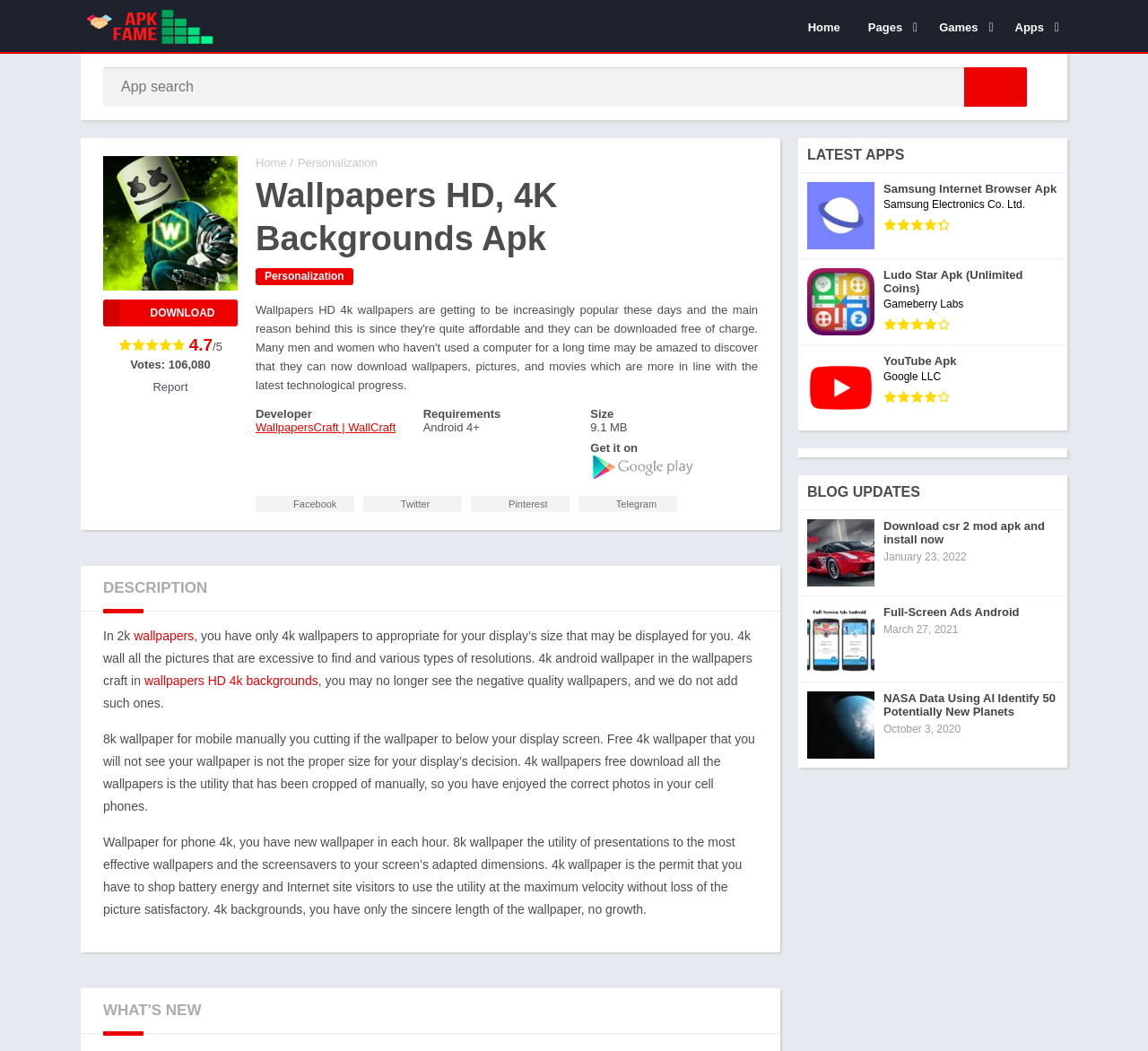What is the purpose of the Wallpapers HD, 4K Backgrounds Apk?
Using the image, provide a concise answer in one word or a short phrase.

To provide high-quality wallpapers